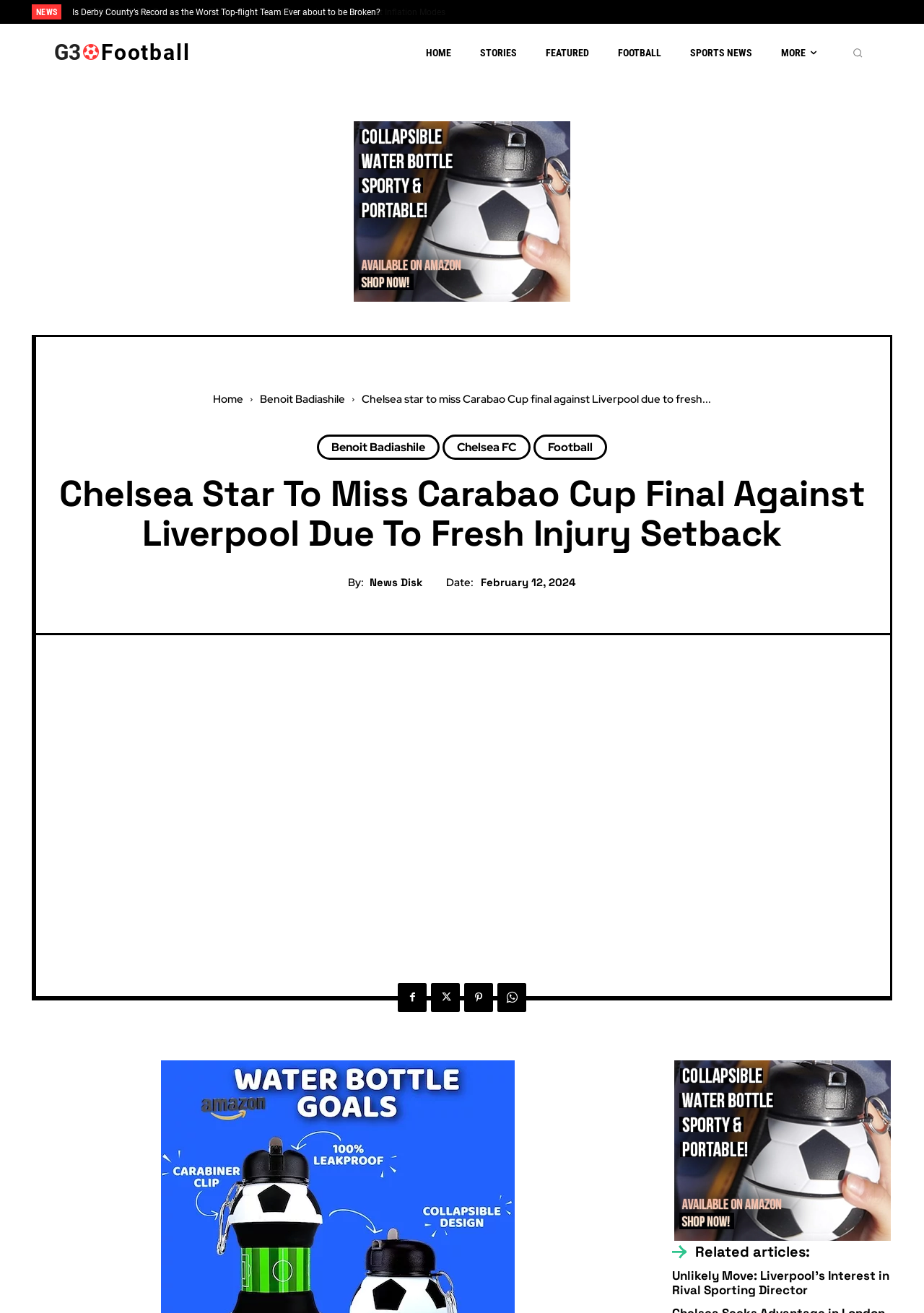Answer the following inquiry with a single word or phrase:
What is the name of the football team mentioned in the article?

Chelsea FC